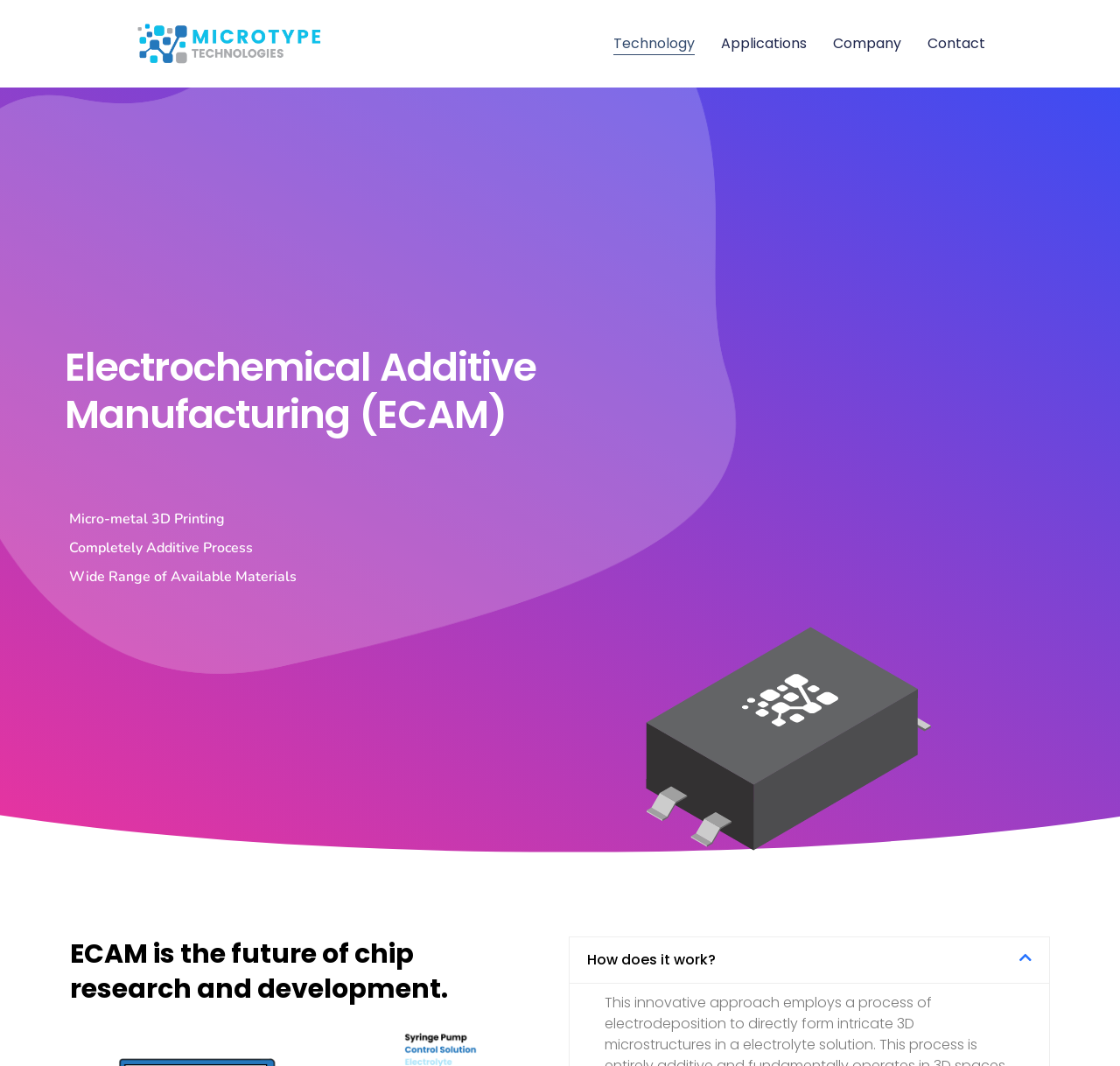Locate the primary headline on the webpage and provide its text.

Electrochemical Additive Manufacturing (ECAM)